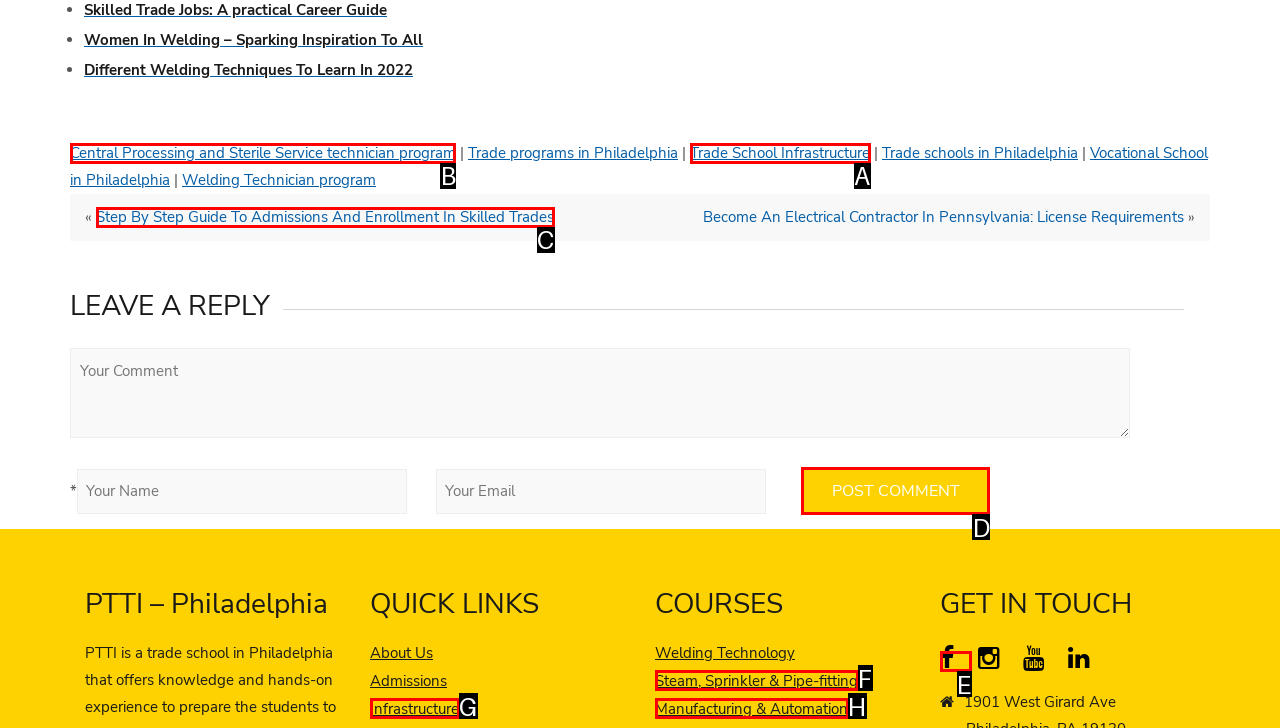Identify the correct UI element to click for the following task: go to homepage Choose the option's letter based on the given choices.

None